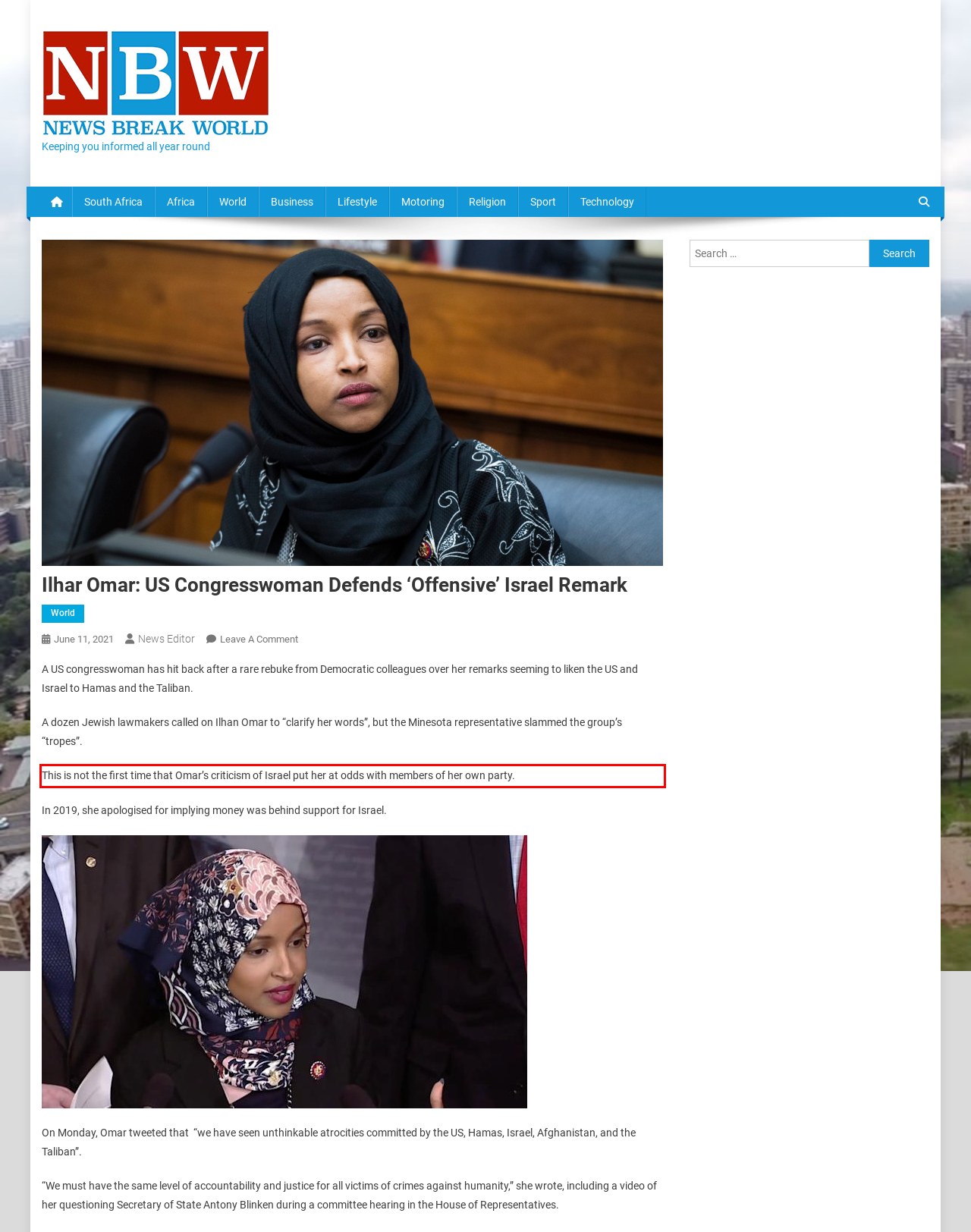Please look at the screenshot provided and find the red bounding box. Extract the text content contained within this bounding box.

This is not the first time that Omar’s criticism of Israel put her at odds with members of her own party.